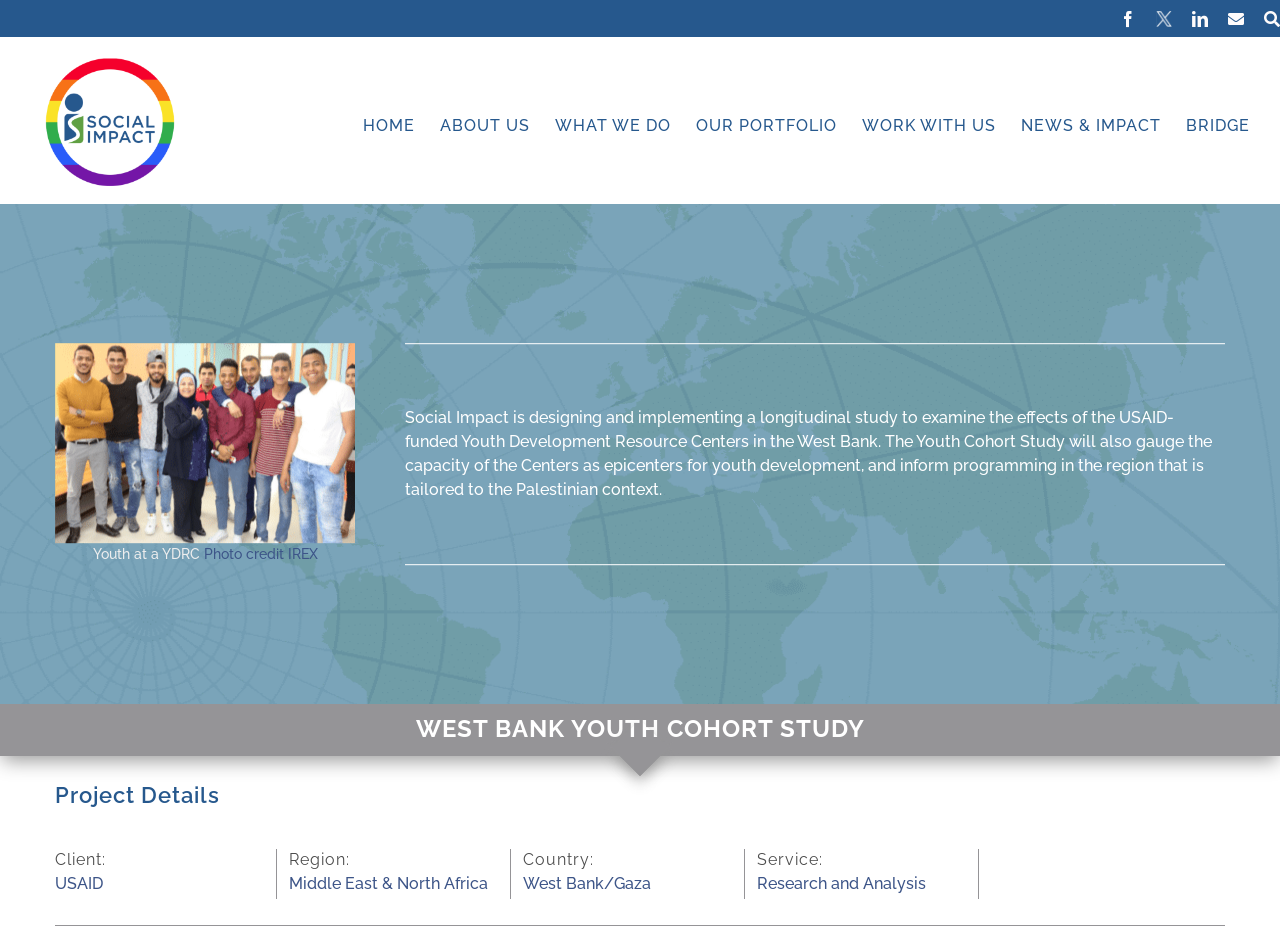Respond to the question below with a single word or phrase:
What is the name of the logo on the top left?

Social Impact Logo